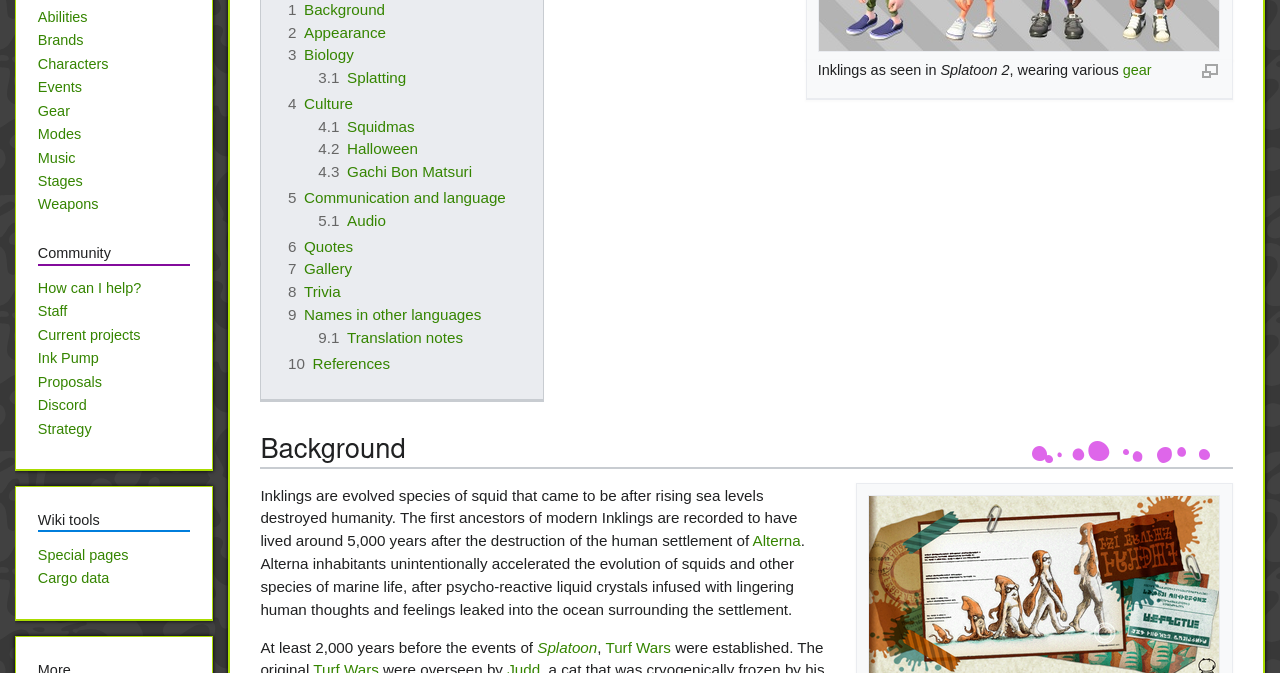Using the webpage screenshot, find the UI element described by Ink Pump. Provide the bounding box coordinates in the format (top-left x, top-left y, bottom-right x, bottom-right y), ensuring all values are floating point numbers between 0 and 1.

[0.03, 0.521, 0.077, 0.544]